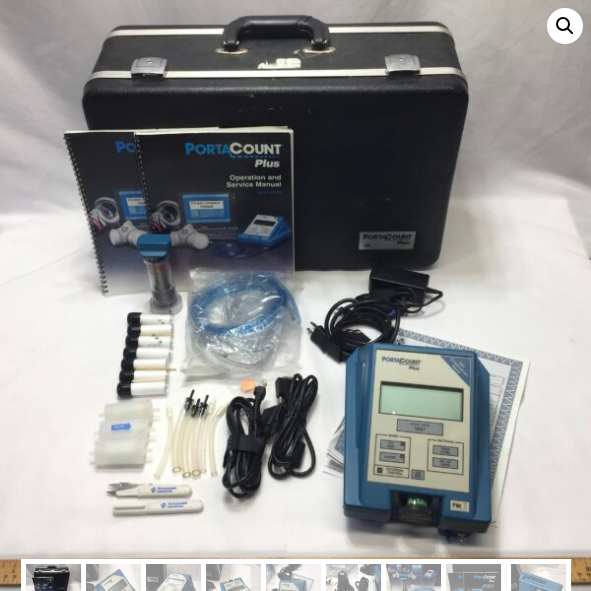Please answer the following question using a single word or phrase: 
What is the purpose of the small canister?

Calibration